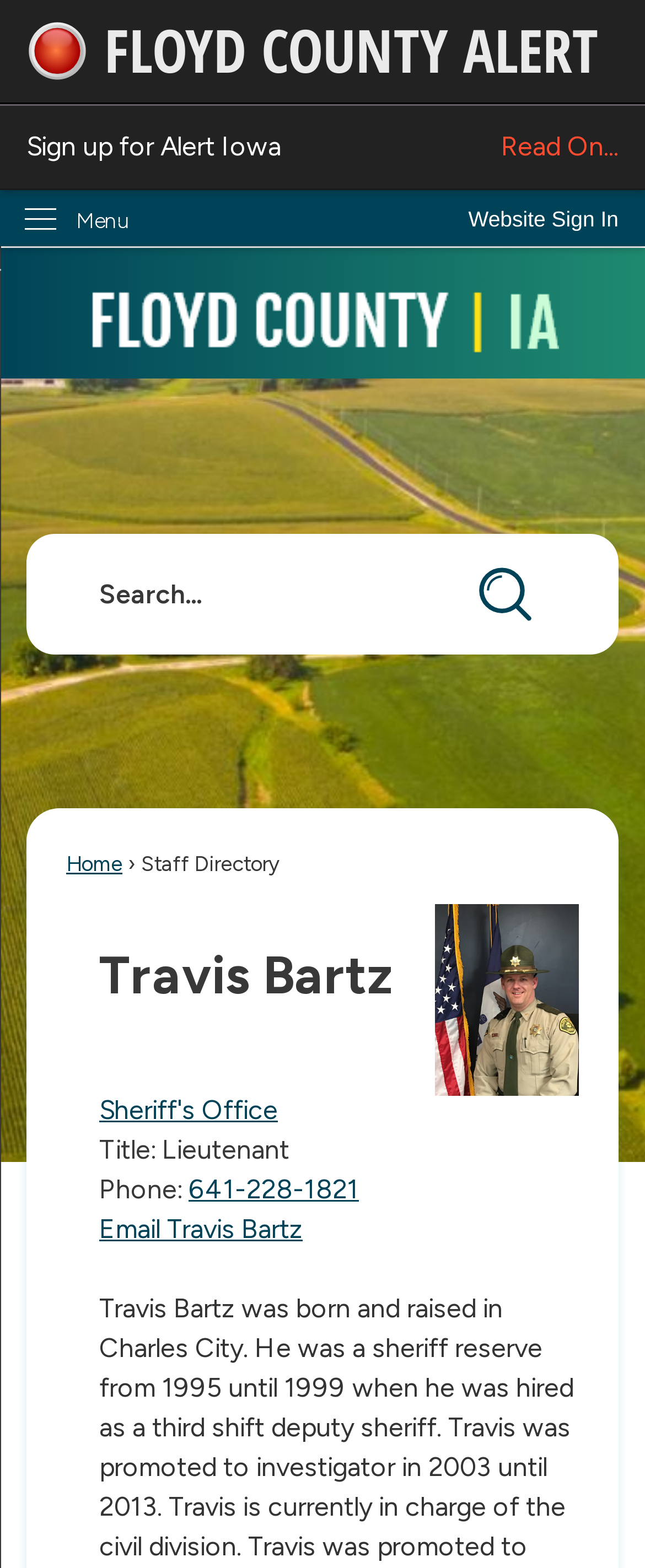Indicate the bounding box coordinates of the clickable region to achieve the following instruction: "Sign up for Alert Iowa."

[0.0, 0.066, 1.0, 0.122]